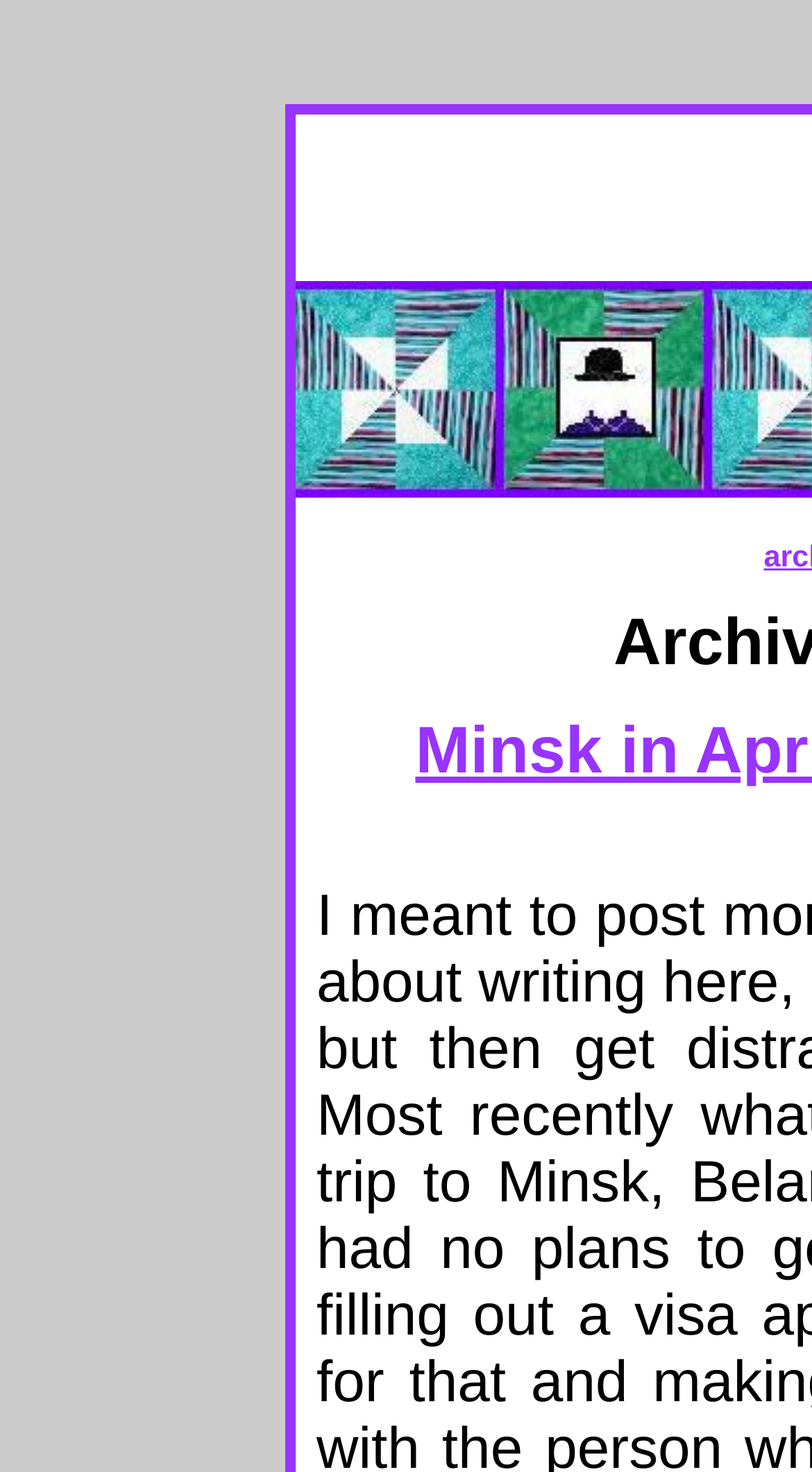What is the title or heading displayed on the webpage?

Hat on Top, Coat Below